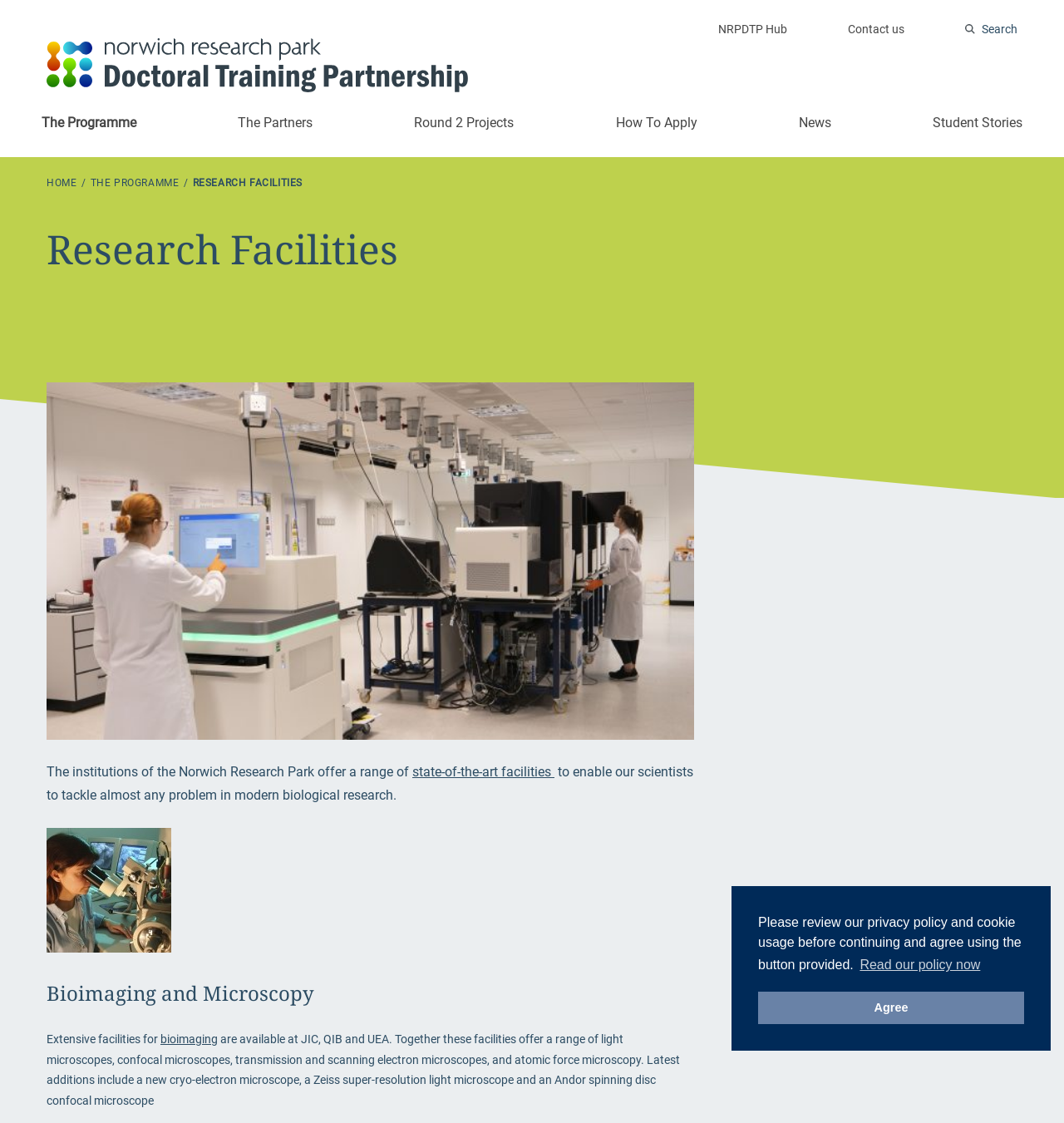Determine the bounding box coordinates of the target area to click to execute the following instruction: "Learn more about cookies."

[0.806, 0.848, 0.924, 0.871]